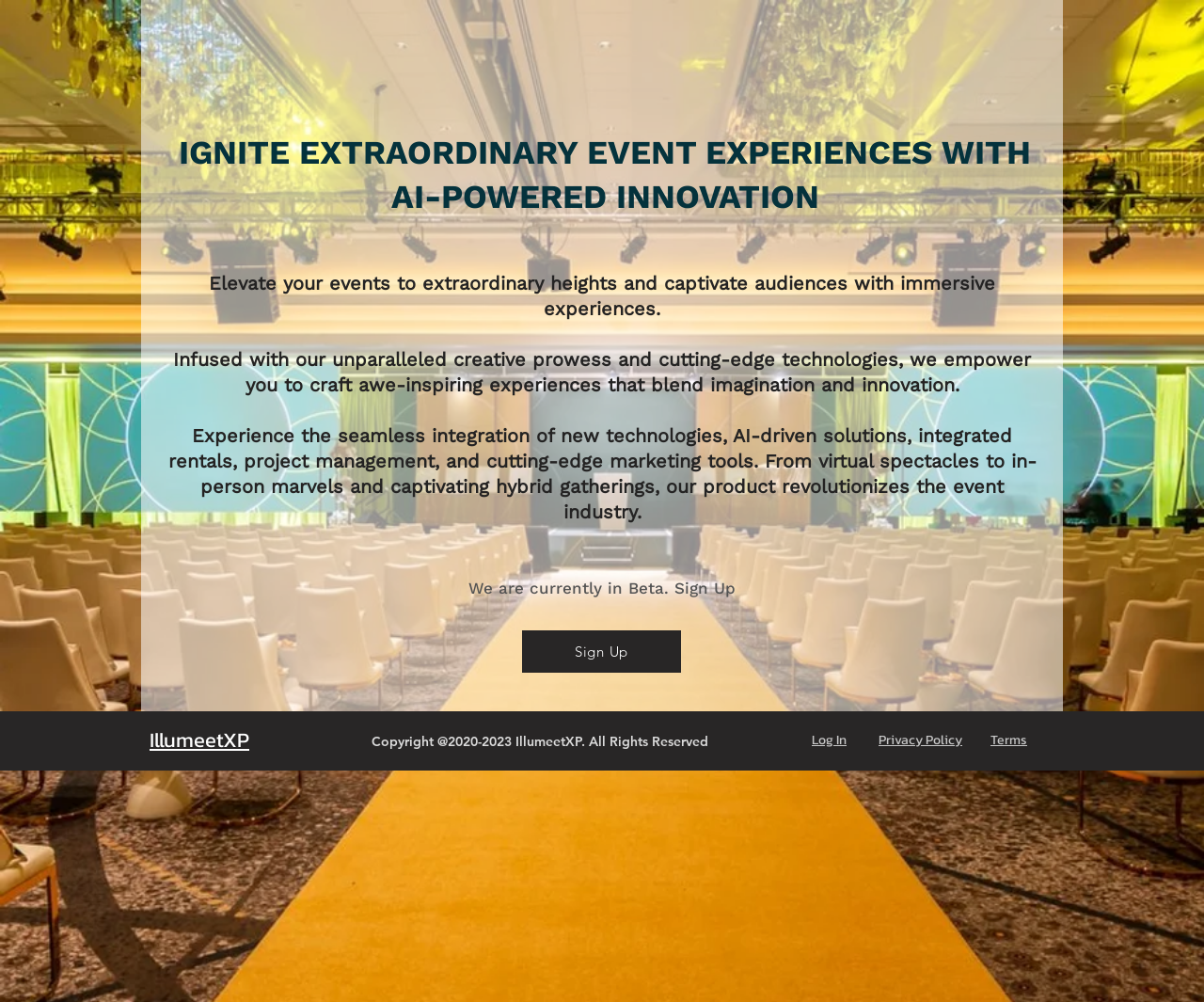Bounding box coordinates should be provided in the format (top-left x, top-left y, bottom-right x, bottom-right y) with all values between 0 and 1. Identify the bounding box for this UI element: Terms

[0.823, 0.728, 0.853, 0.746]